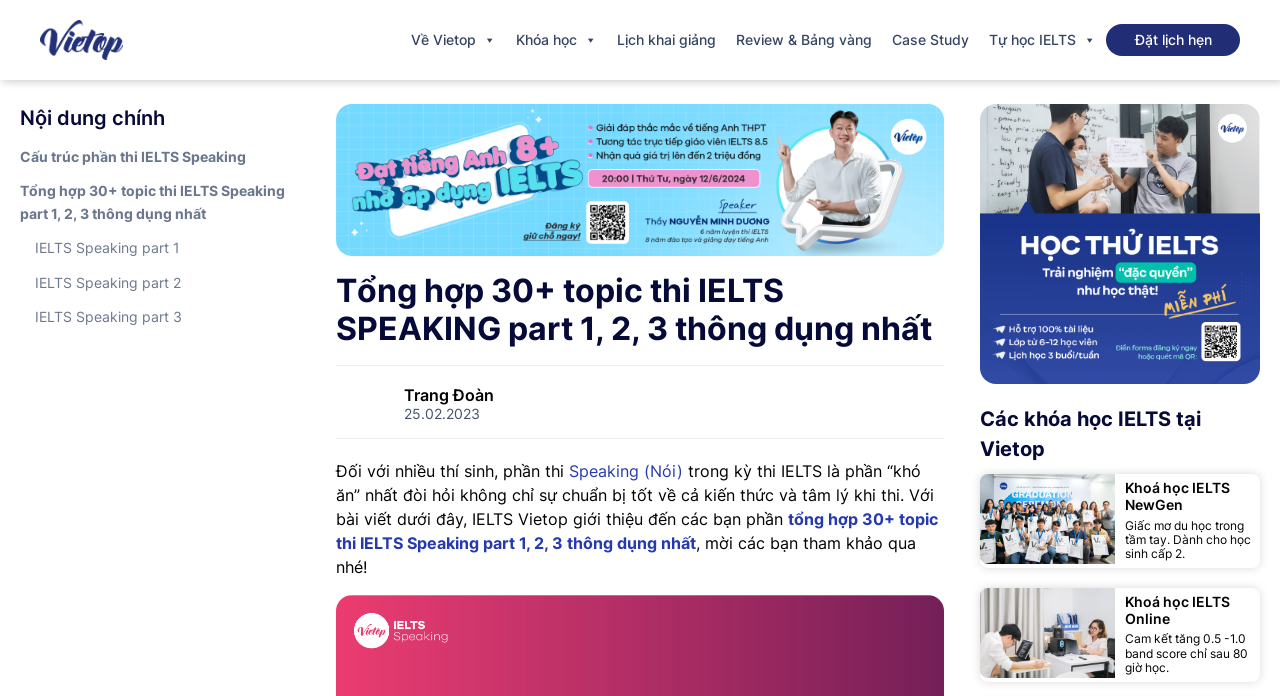Given the webpage screenshot, identify the bounding box of the UI element that matches this description: "title="IELTS Vietop"".

[0.031, 0.029, 0.096, 0.086]